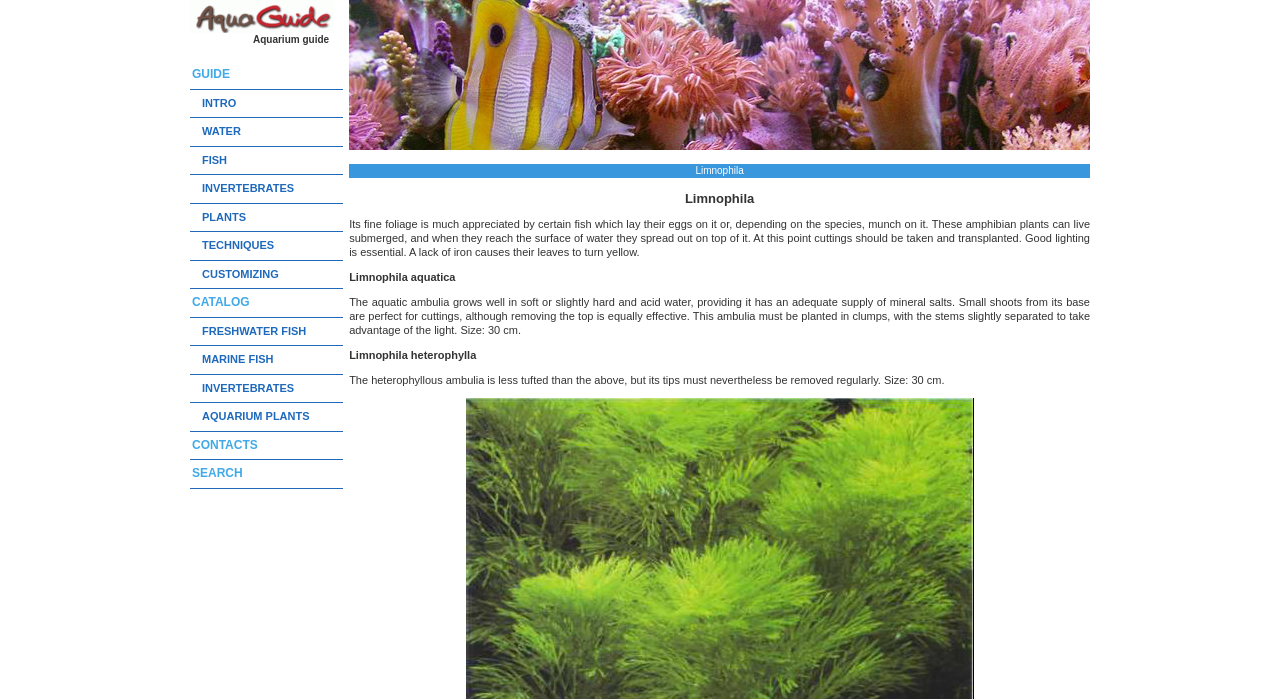Locate the bounding box coordinates of the clickable region necessary to complete the following instruction: "Click on GUIDE". Provide the coordinates in the format of four float numbers between 0 and 1, i.e., [left, top, right, bottom].

[0.15, 0.096, 0.18, 0.116]